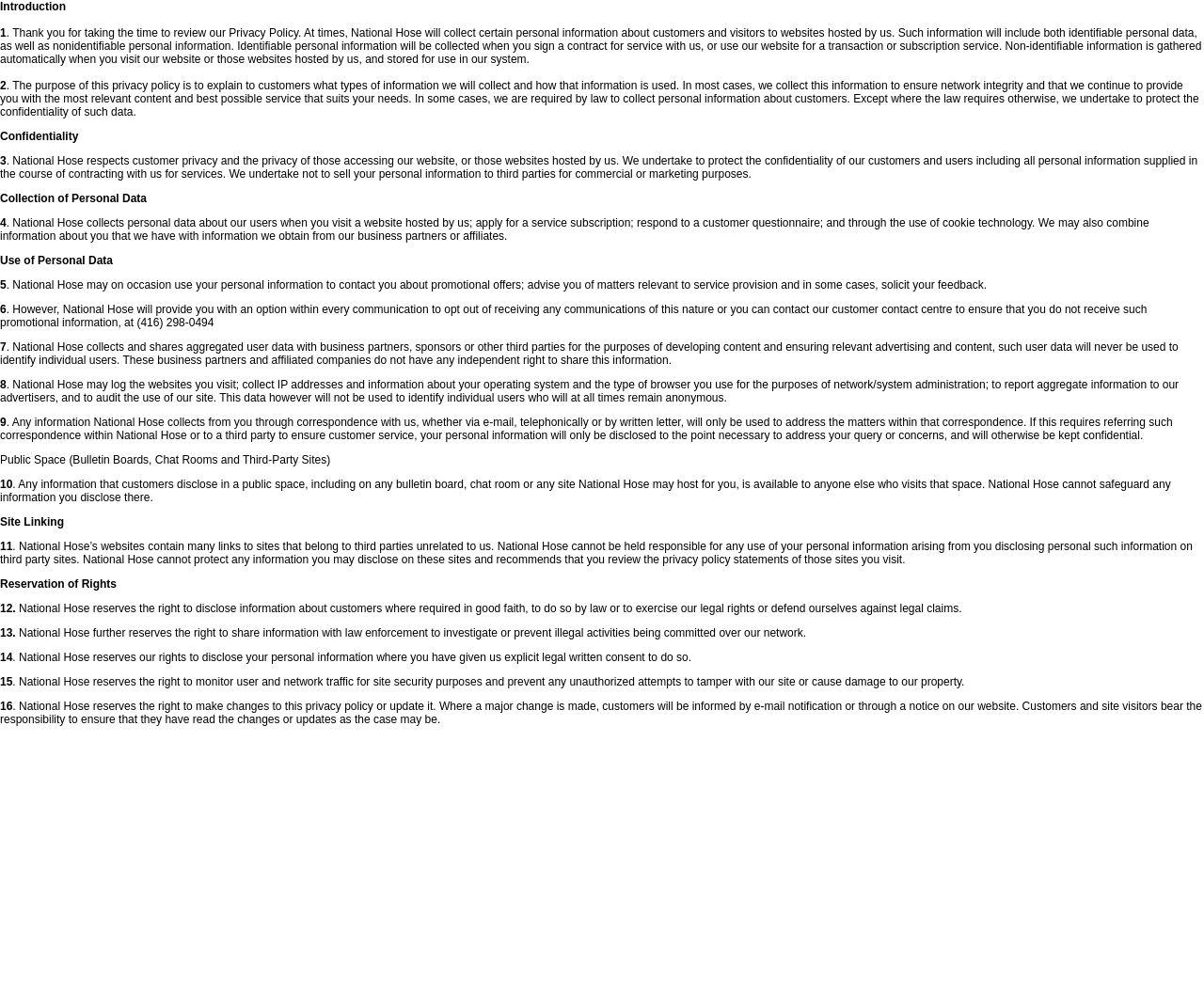Give a detailed account of the webpage.

This webpage is a privacy policy document from National Hose. At the top, there is a heading "Introduction" followed by a brief paragraph explaining the purpose of the policy. Below this introduction, there are 16 sections, each with a number and a brief title, such as "Confidentiality", "Collection of Personal Data", and "Use of Personal Data".

The content of each section is a paragraph of text that explains National Hose's policies and practices regarding the collection, use, and protection of personal information. The text is dense and formal, suggesting that it is intended for a professional or legal audience.

The sections are arranged in a vertical column, with each section below the previous one. The text is left-aligned, and there are no images or other visual elements on the page. The overall layout is simple and straightforward, with a focus on presenting the policy information in a clear and concise manner.